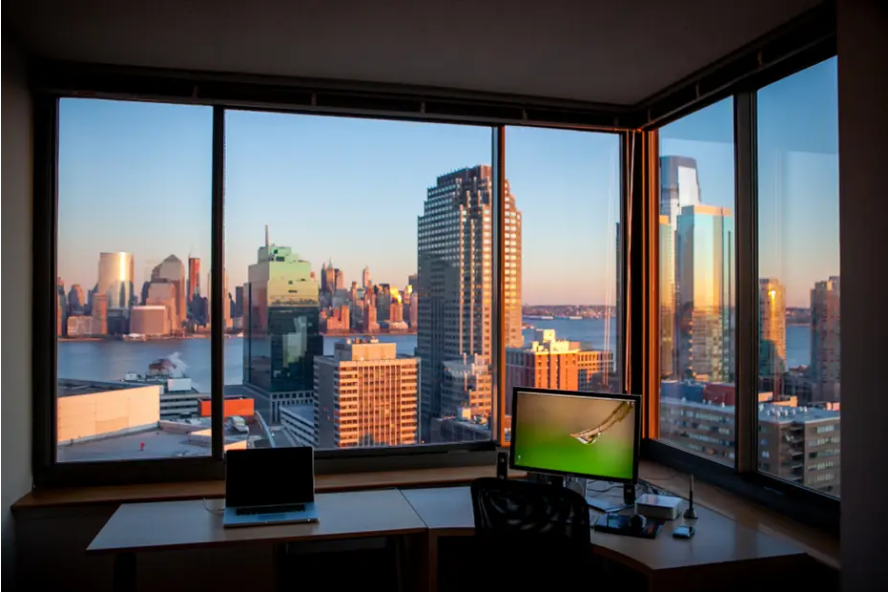Give an in-depth description of what is happening in the image.

The image captures a stunning view from a modern workspace, featuring large windows that frame a vibrant cityscape at sunset. In the foreground, a sleek desk with a laptop is positioned towards the window, while a monitor displays a serene green screen. Outside, the skyline is adorned with various buildings, showcasing an array of architectural styles, illuminated by the soft glow of the setting sun. The warm hues of orange and gold from the sunlight contrast beautifully with the cool blue of the sky, reflecting off the glass facades of the tall structures. The scene evokes a sense of productivity and inspiration, blending the comforts of interior design with the captivating allure of the exterior urban landscape. This visual representation aligns with the theme of "Exterior VS Interior Design," emphasizing the balance between the interior space and the dynamic environment beyond the windows.